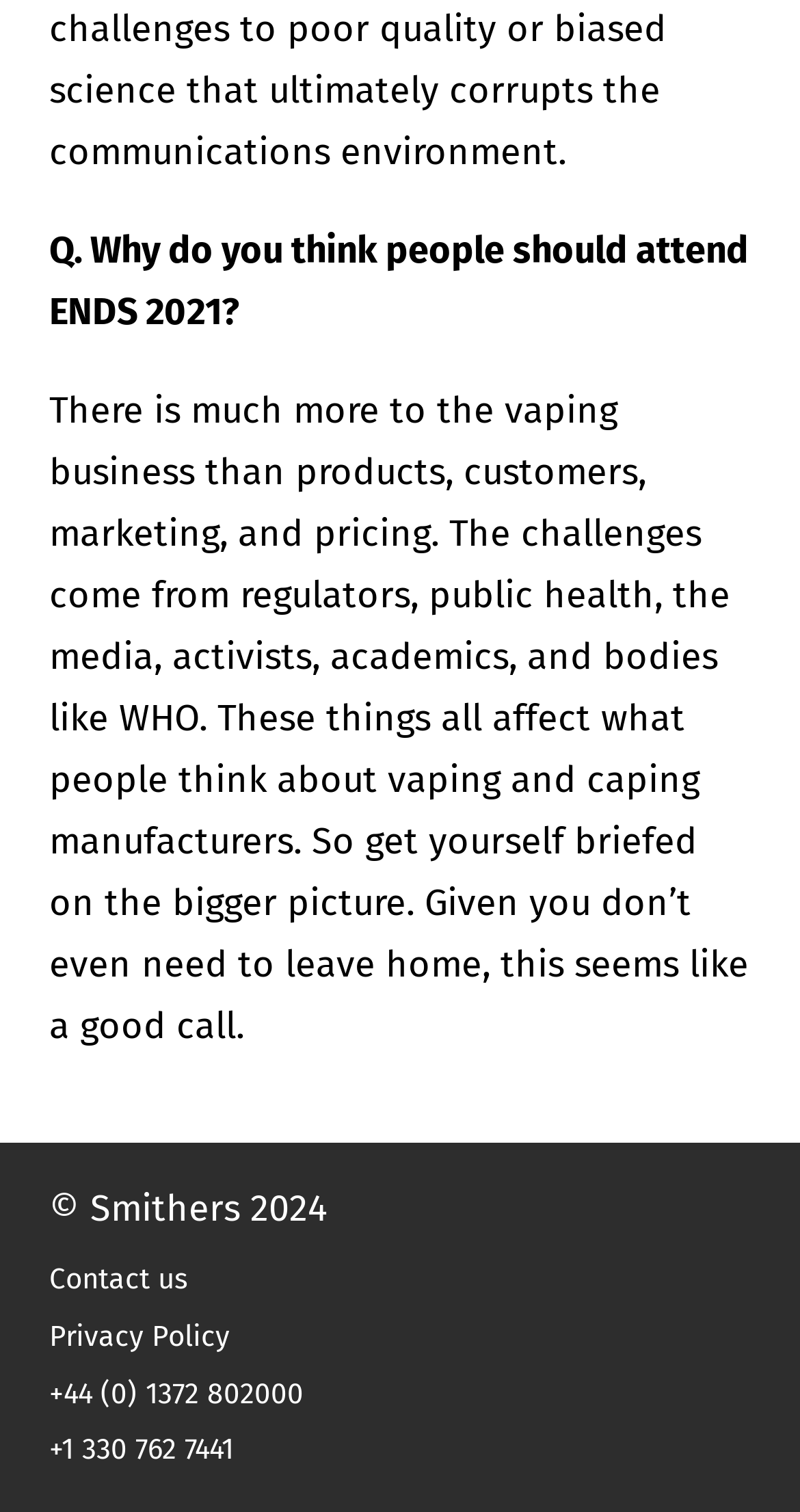Identify the bounding box for the UI element specified in this description: "Privacy Policy". The coordinates must be four float numbers between 0 and 1, formatted as [left, top, right, bottom].

[0.062, 0.872, 0.287, 0.896]